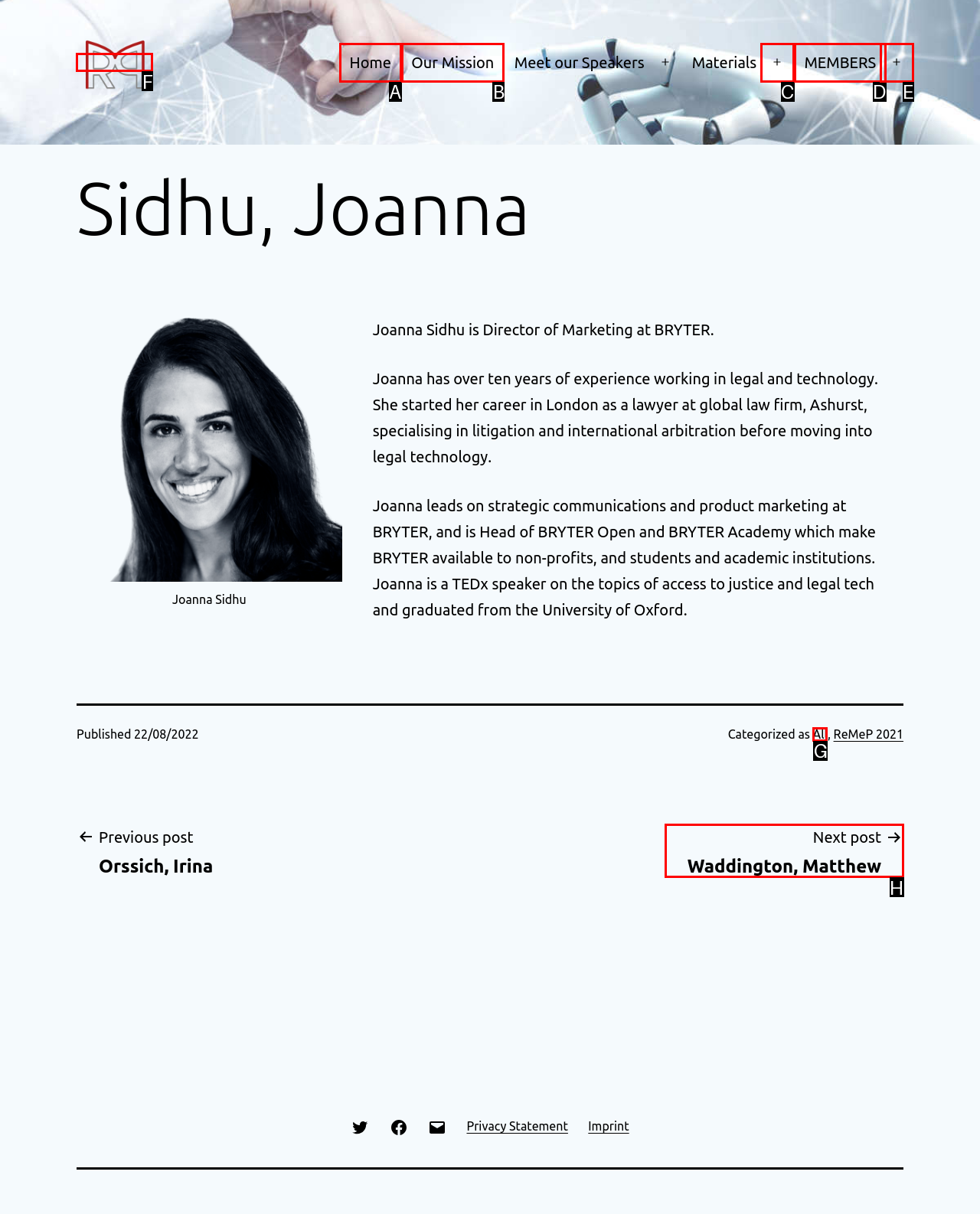Which HTML element should be clicked to complete the following task: Click the logo?
Answer with the letter corresponding to the correct choice.

F